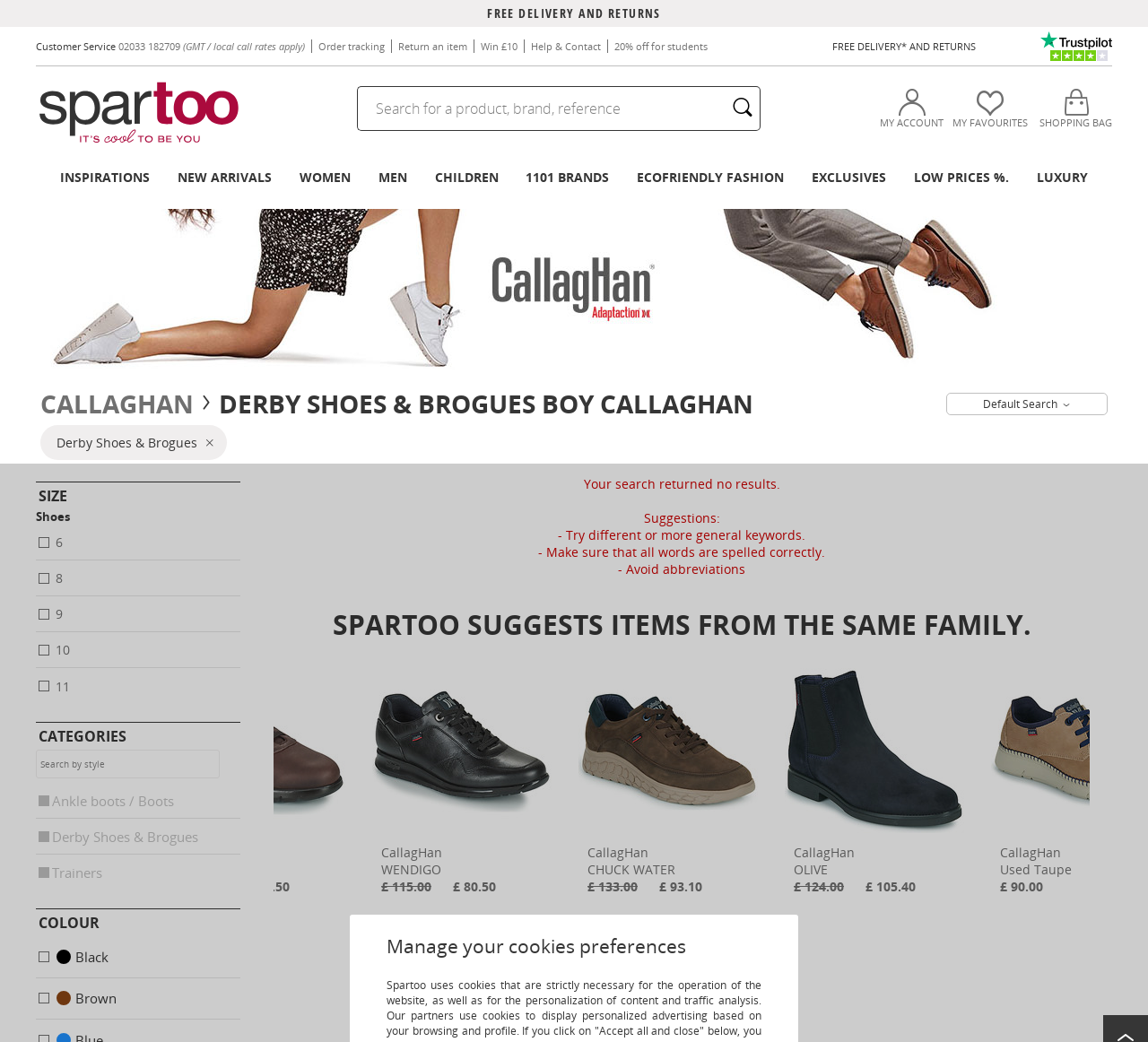Give a concise answer using only one word or phrase for this question:
How many categories of products are there?

3